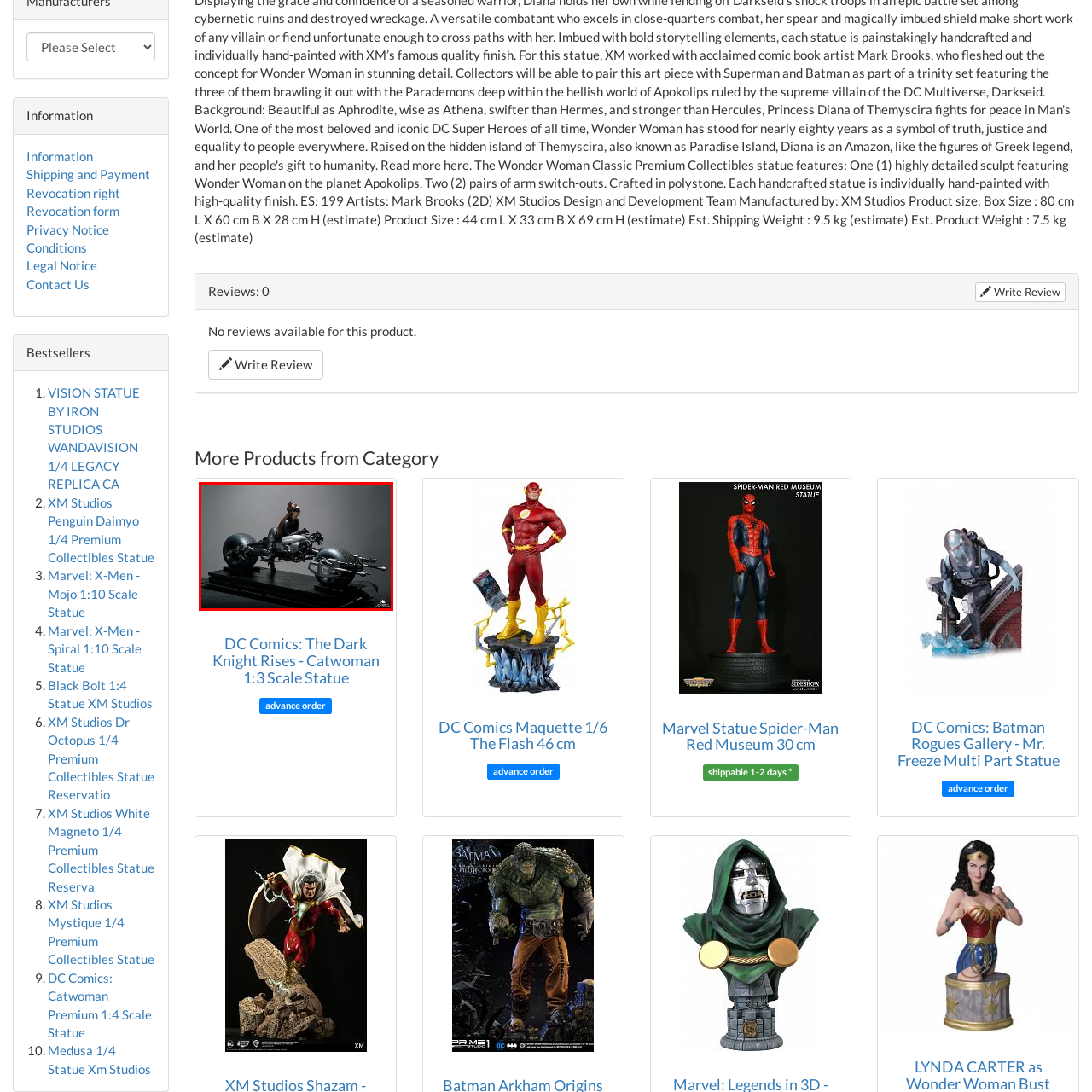Analyze the picture within the red frame, What is the scale of this collectible statue? 
Provide a one-word or one-phrase response.

1:3